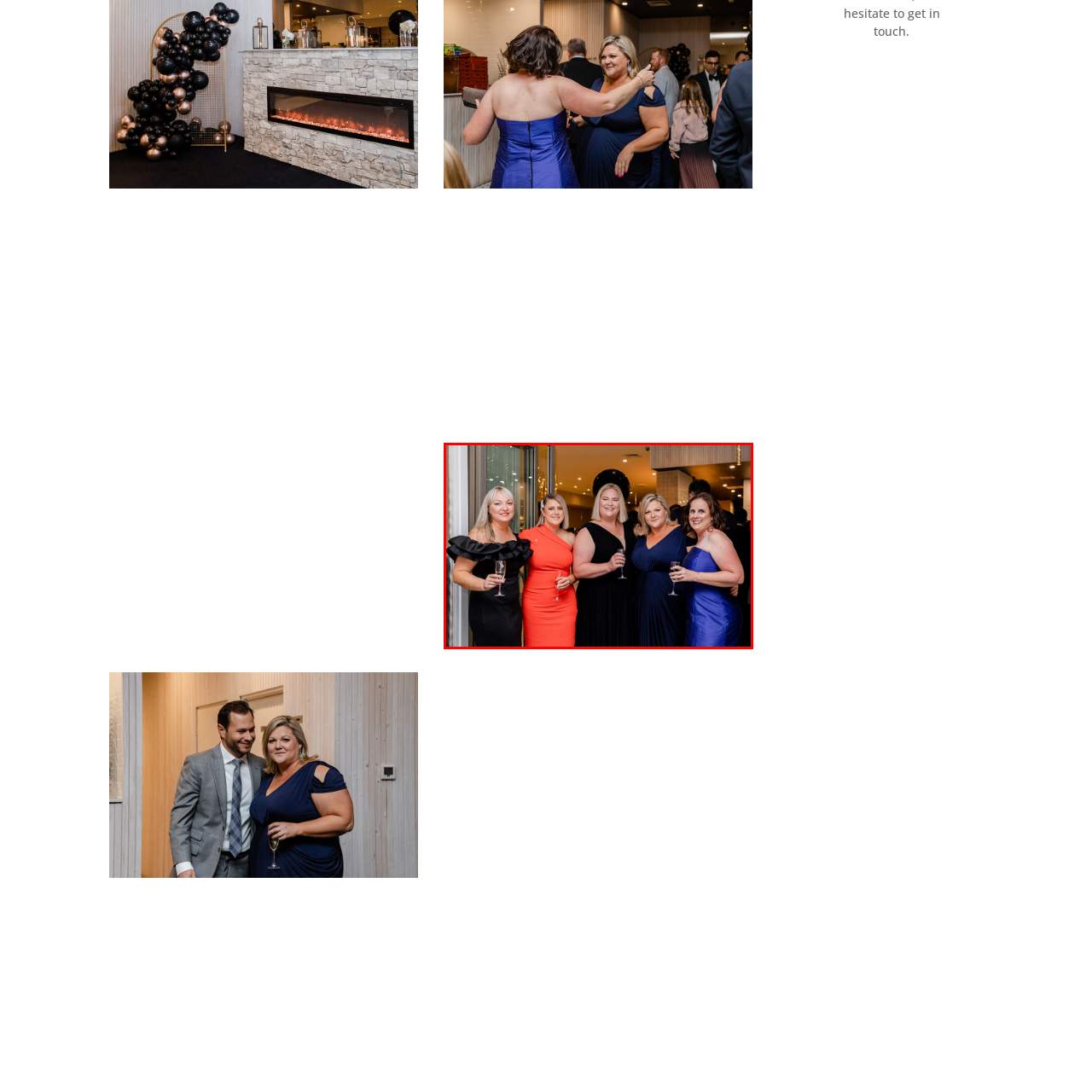How many women are in the photograph?
Concentrate on the image bordered by the red bounding box and offer a comprehensive response based on the image details.

The caption explicitly states that five women pose for a photograph, exuding confidence and elegance, which implies that there are five women in the photograph.